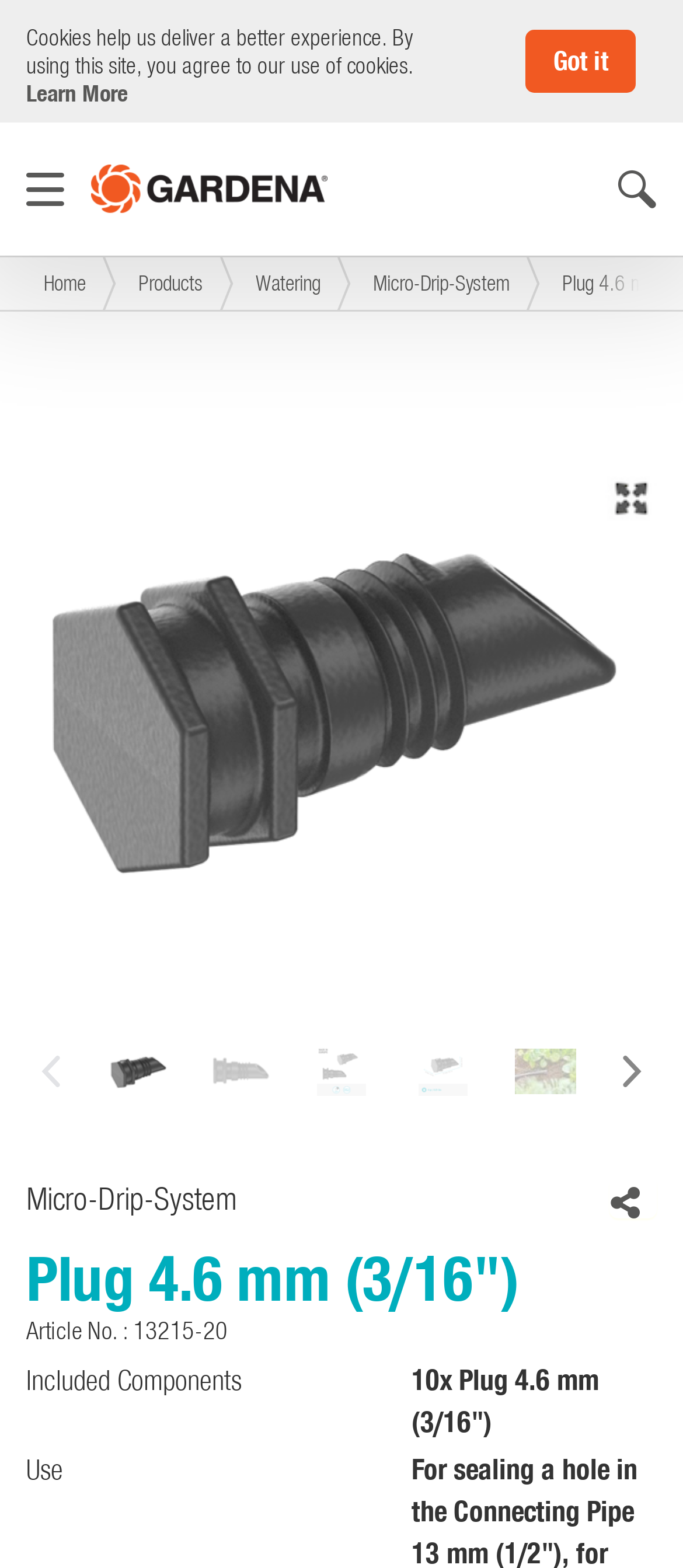How many included components are there?
Please interpret the details in the image and answer the question thoroughly.

I found the number of included components by looking at the StaticText element with the text '10x Plug 4.6 mm (3/16")' at coordinates [0.603, 0.867, 0.877, 0.918]. This text indicates that there are 10 included components.